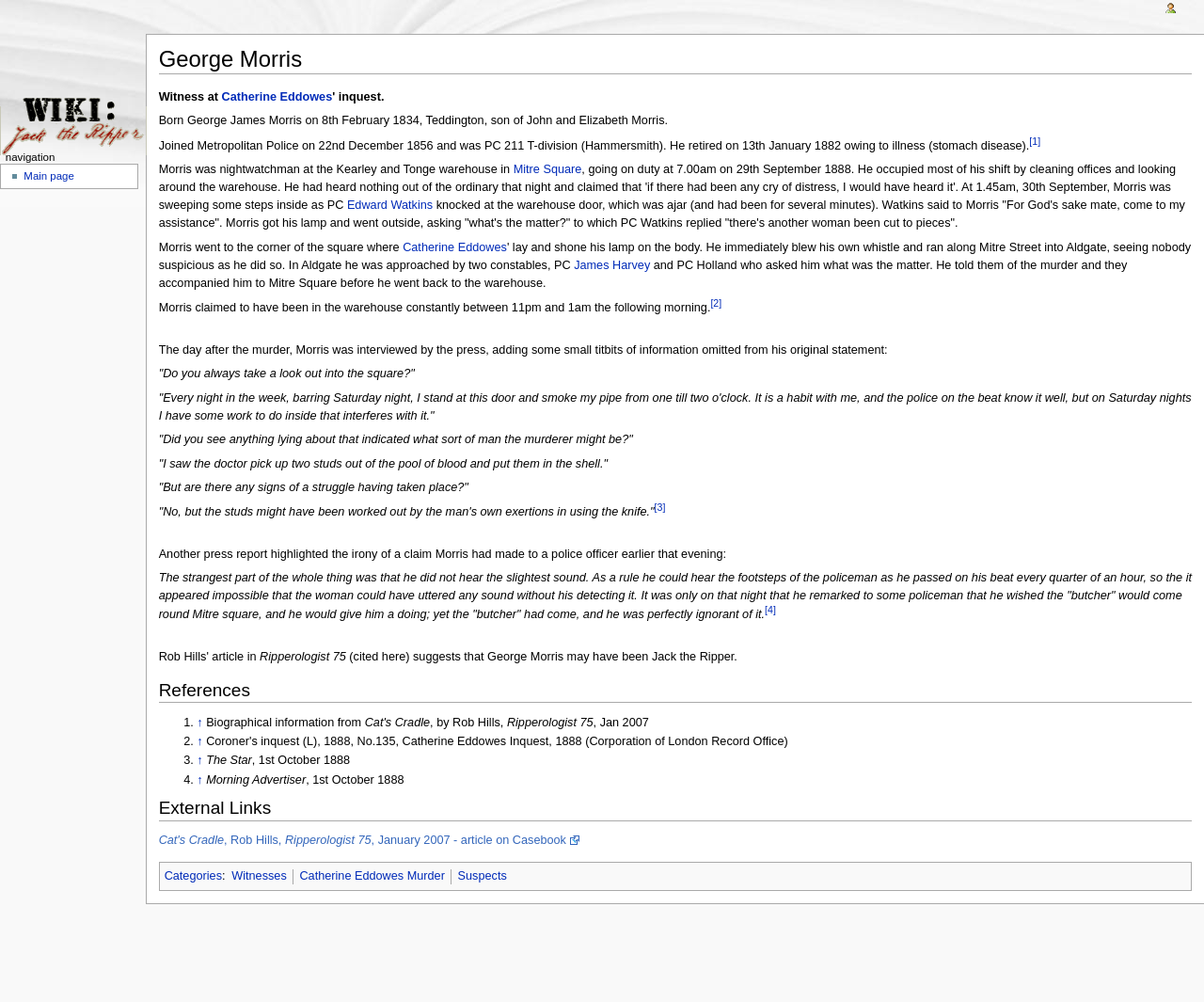Identify and provide the bounding box coordinates of the UI element described: "title="Visit the main page"". The coordinates should be formatted as [left, top, right, bottom], with each number being a float between 0 and 1.

[0.0, 0.0, 0.121, 0.146]